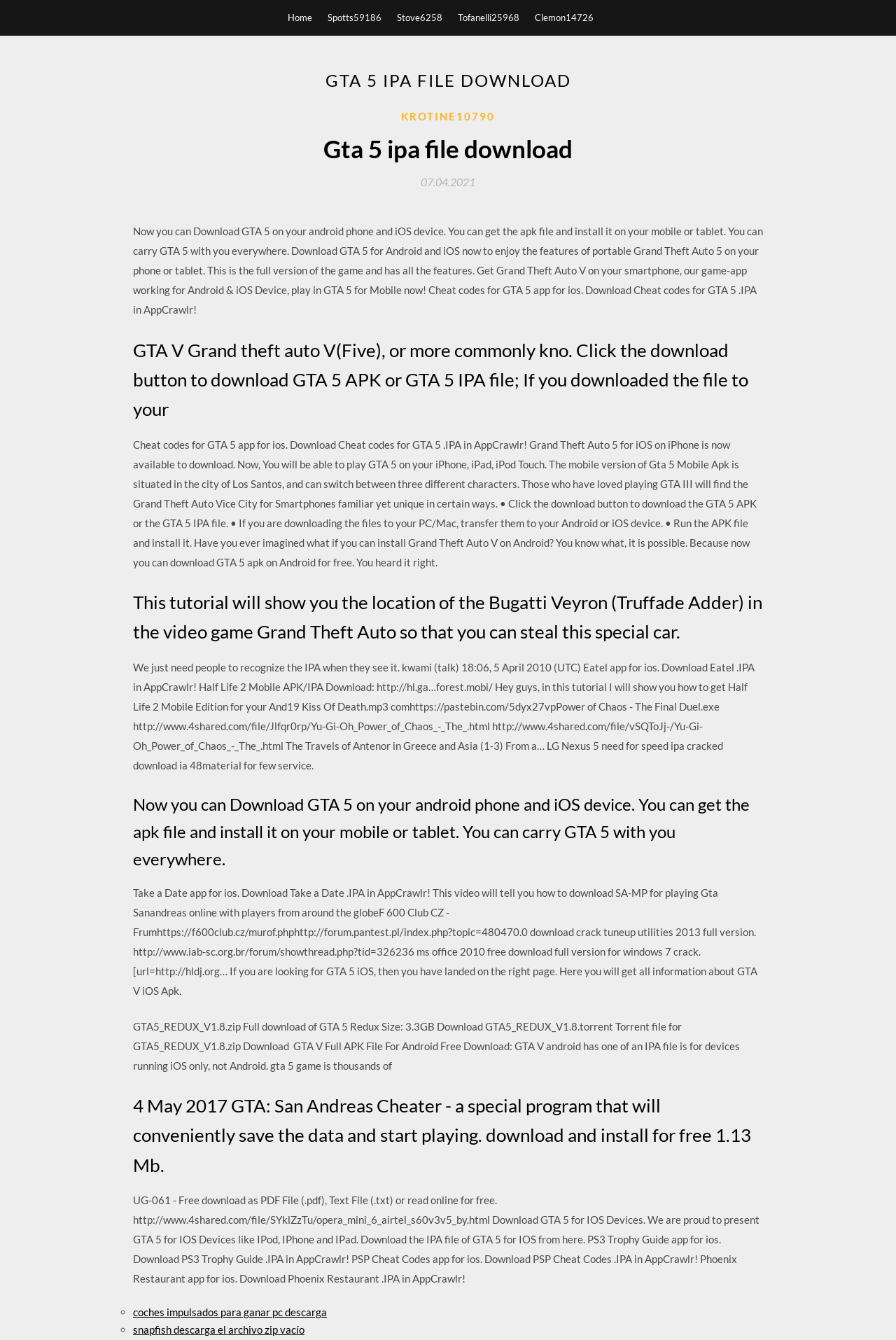Analyze the image and deliver a detailed answer to the question: What devices can GTA 5 be played on?

From the static text elements, I can see that the webpage mentions that GTA 5 can be played on Android phones, iOS devices, iPhones, iPads, and tablets, which implies that the game is compatible with a range of mobile devices.